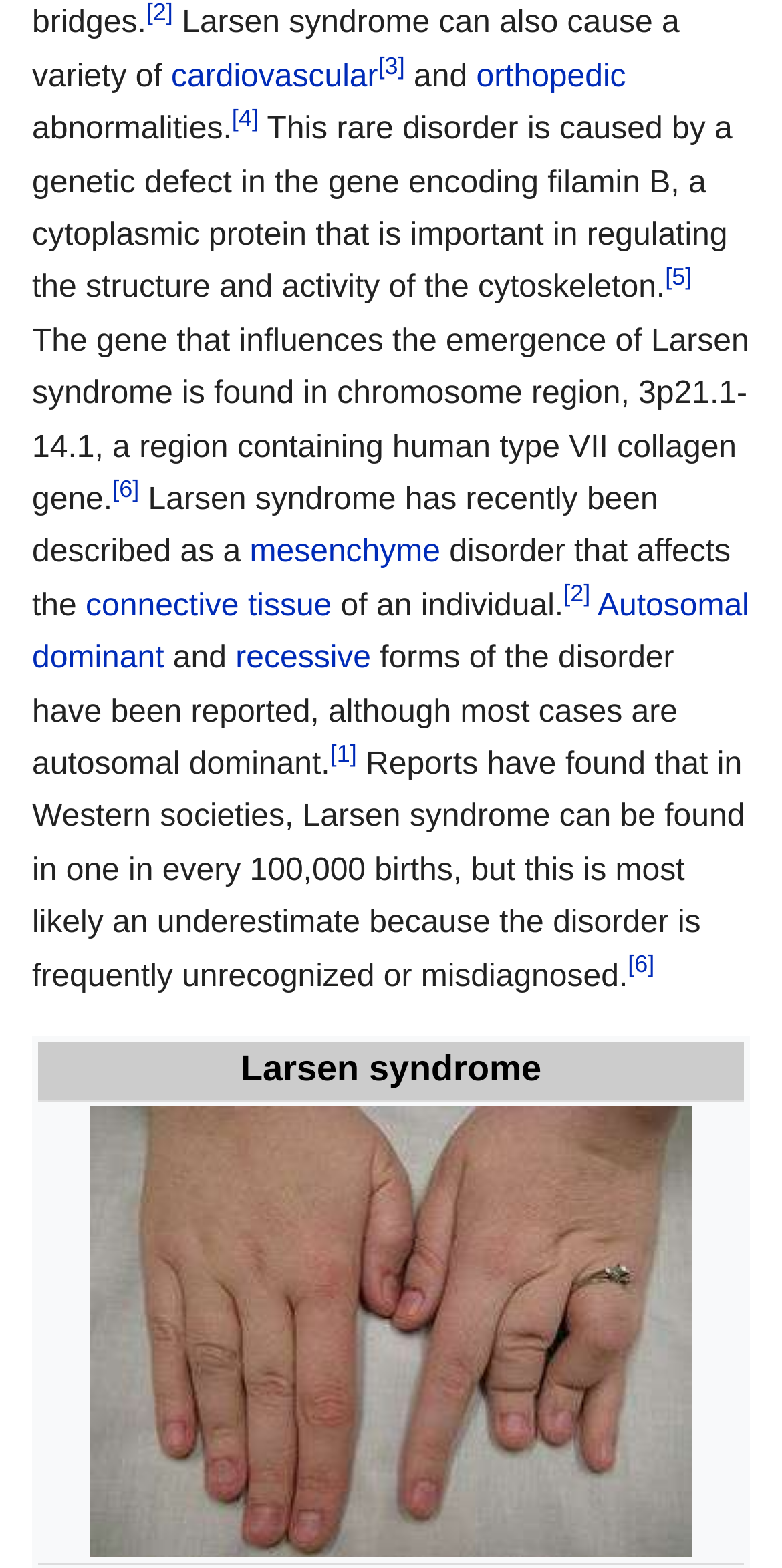Given the element description, predict the bounding box coordinates in the format (top-left x, top-left y, bottom-right x, bottom-right y), using floating point numbers between 0 and 1: Autosomal dominant

[0.041, 0.375, 0.958, 0.431]